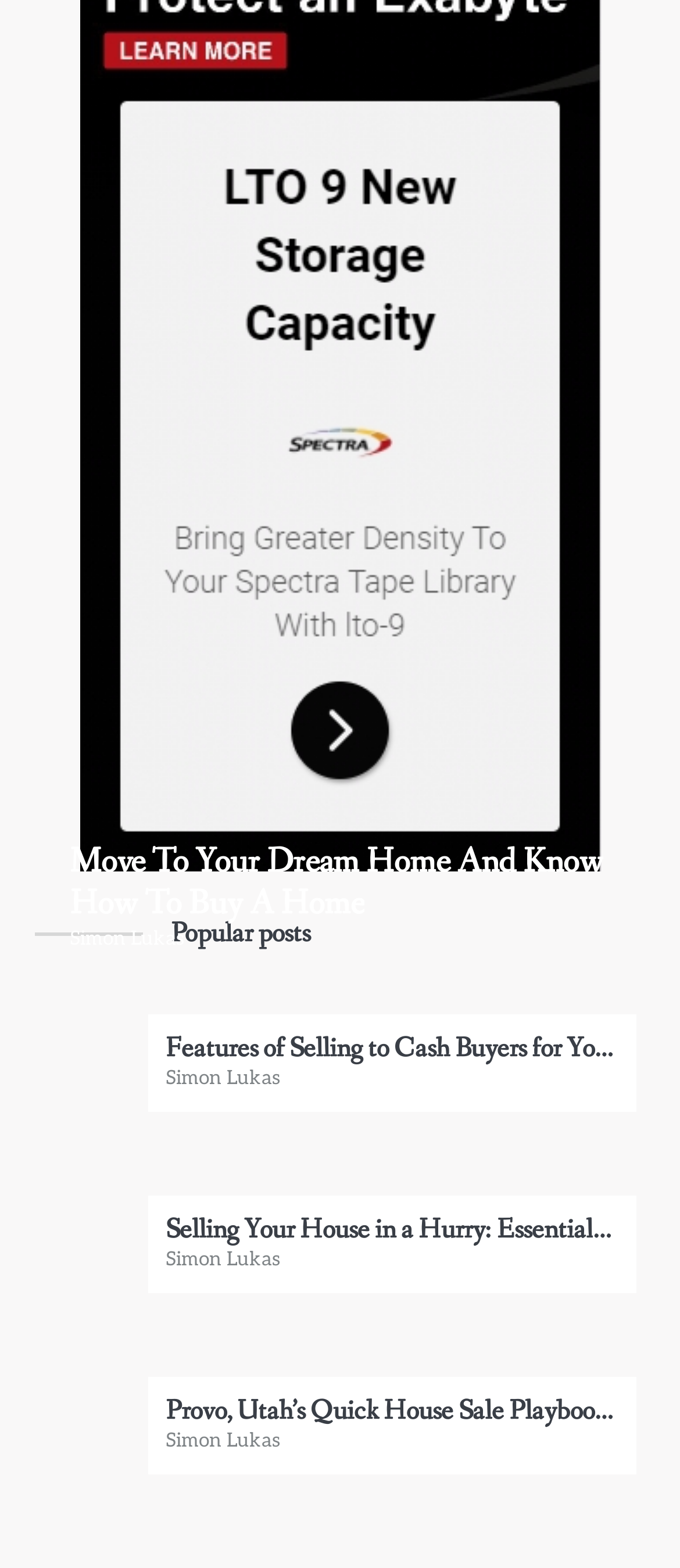Can you pinpoint the bounding box coordinates for the clickable element required for this instruction: "view popular posts"? The coordinates should be four float numbers between 0 and 1, i.e., [left, top, right, bottom].

[0.051, 0.583, 0.949, 0.609]